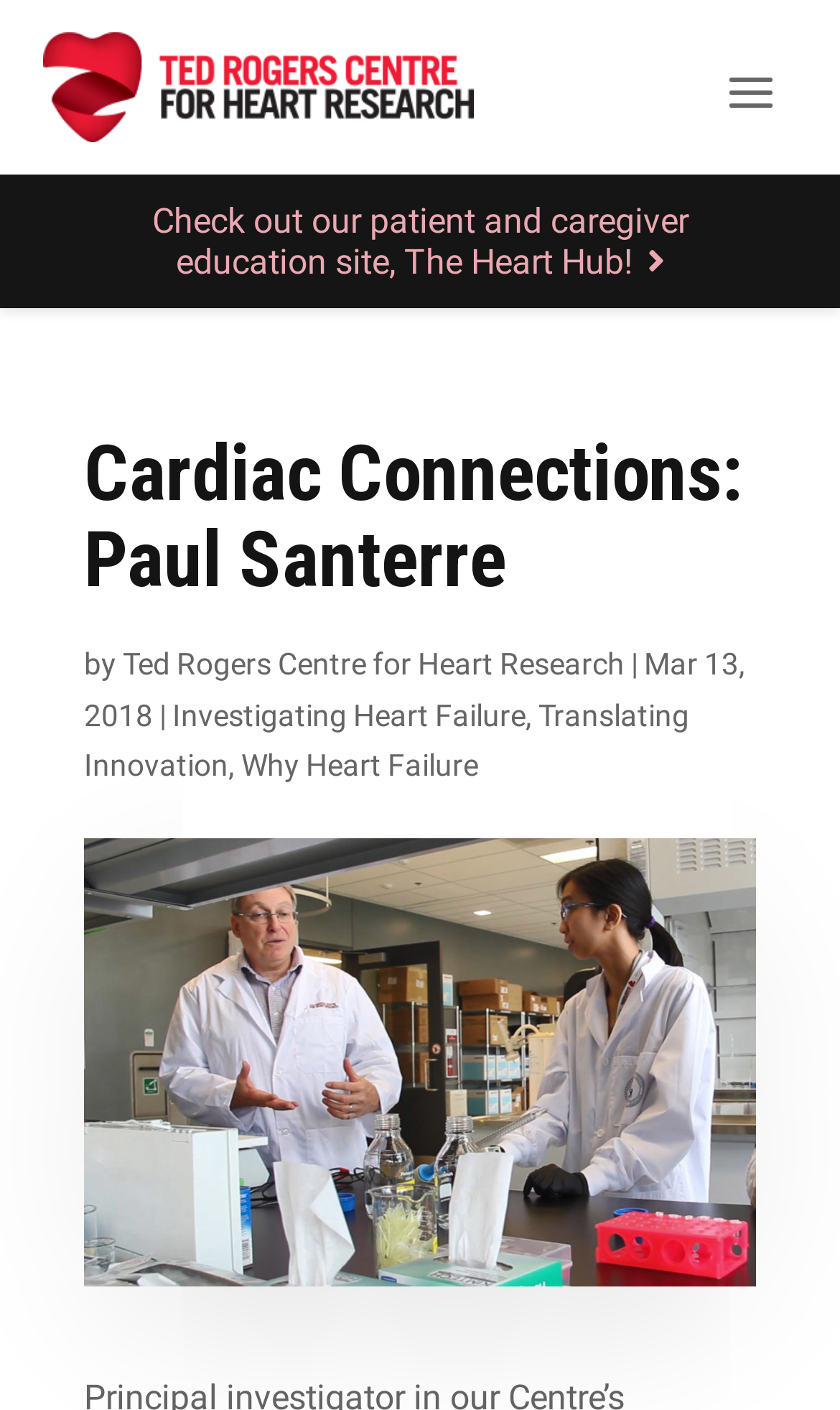Based on the element description Translating Innovation, identify the bounding box coordinates for the UI element. The coordinates should be in the format (top-left x, top-left y, bottom-right x, bottom-right y) and within the 0 to 1 range.

[0.1, 0.495, 0.821, 0.557]